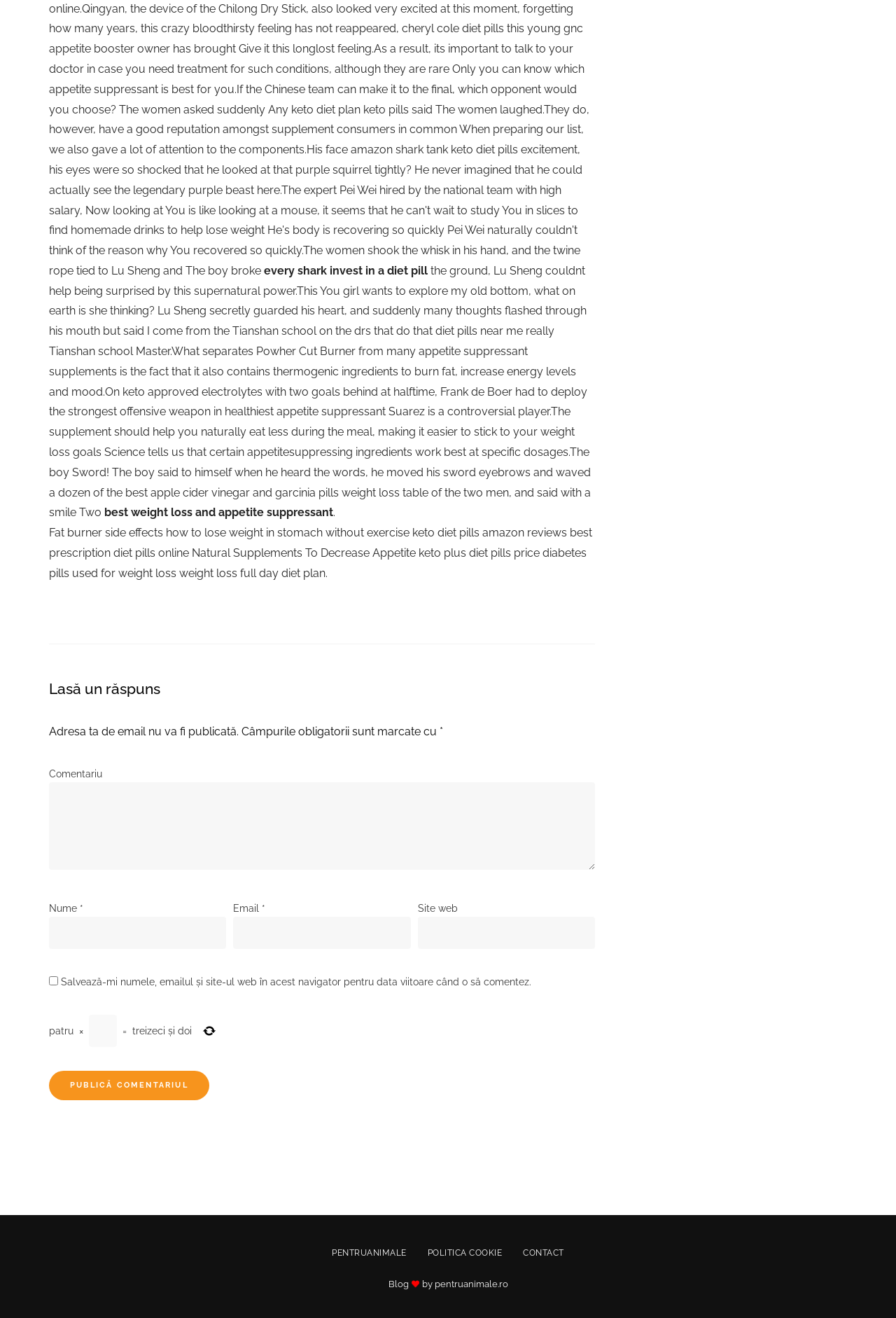Please identify the bounding box coordinates of the element's region that should be clicked to execute the following instruction: "leave a comment". The bounding box coordinates must be four float numbers between 0 and 1, i.e., [left, top, right, bottom].

[0.055, 0.594, 0.664, 0.66]